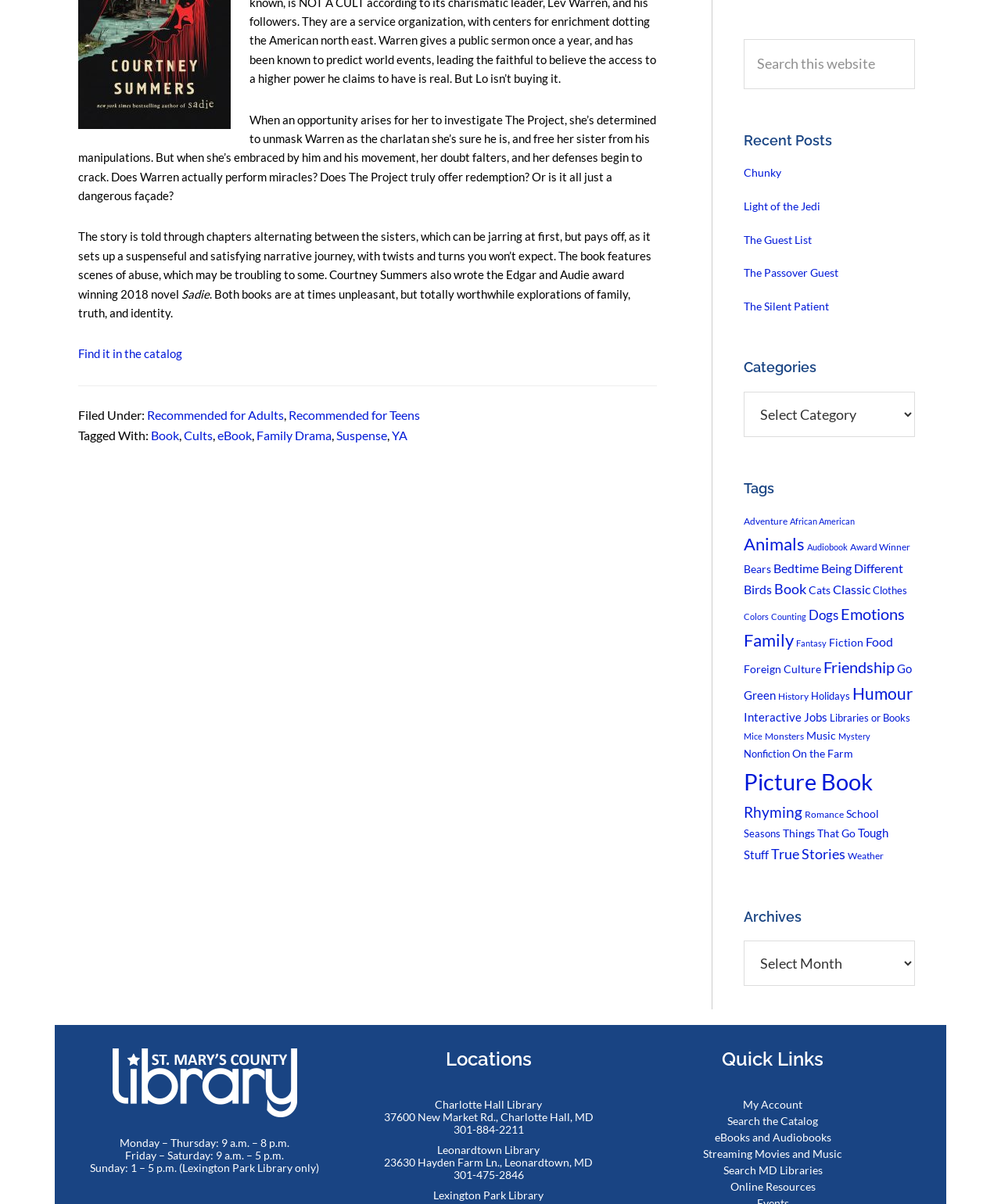Using the webpage screenshot, locate the HTML element that fits the following description and provide its bounding box: "Find it in the catalog".

[0.078, 0.288, 0.182, 0.3]